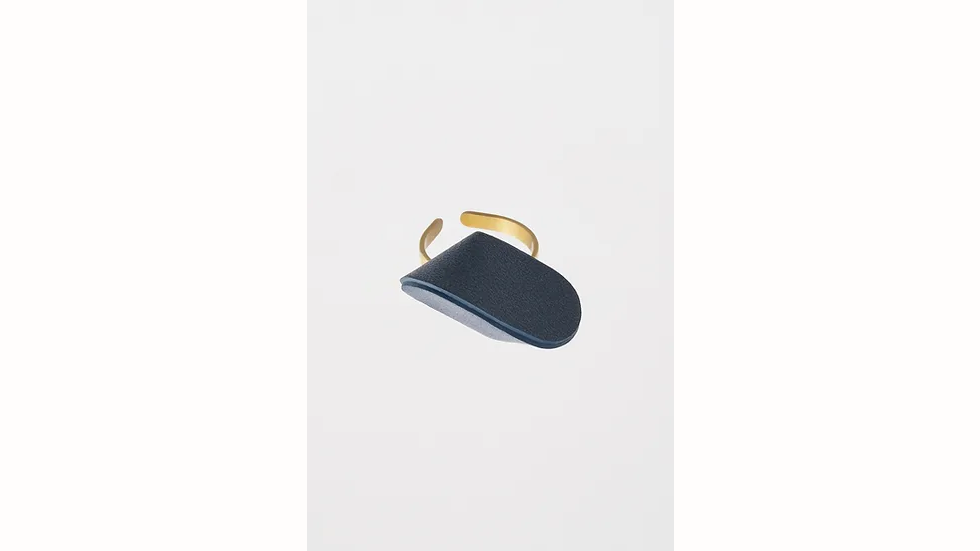Refer to the image and provide an in-depth answer to the question: 
What is the material of the adjustable open ends?

According to the caption, the ring features a polished gold metal finish for the adjustable open ends, indicating that the material of the adjustable open ends is polished gold metal.